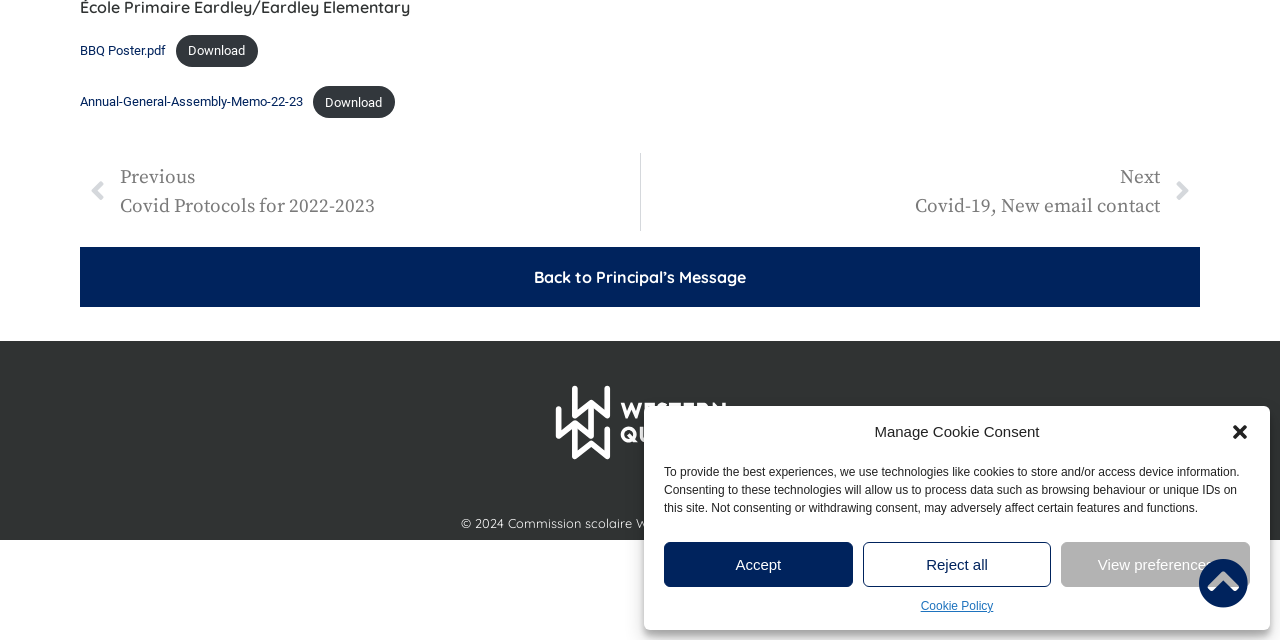Please determine the bounding box coordinates for the UI element described here. Use the format (top-left x, top-left y, bottom-right x, bottom-right y) with values bounded between 0 and 1: Cookie Policy

[0.719, 0.933, 0.776, 0.961]